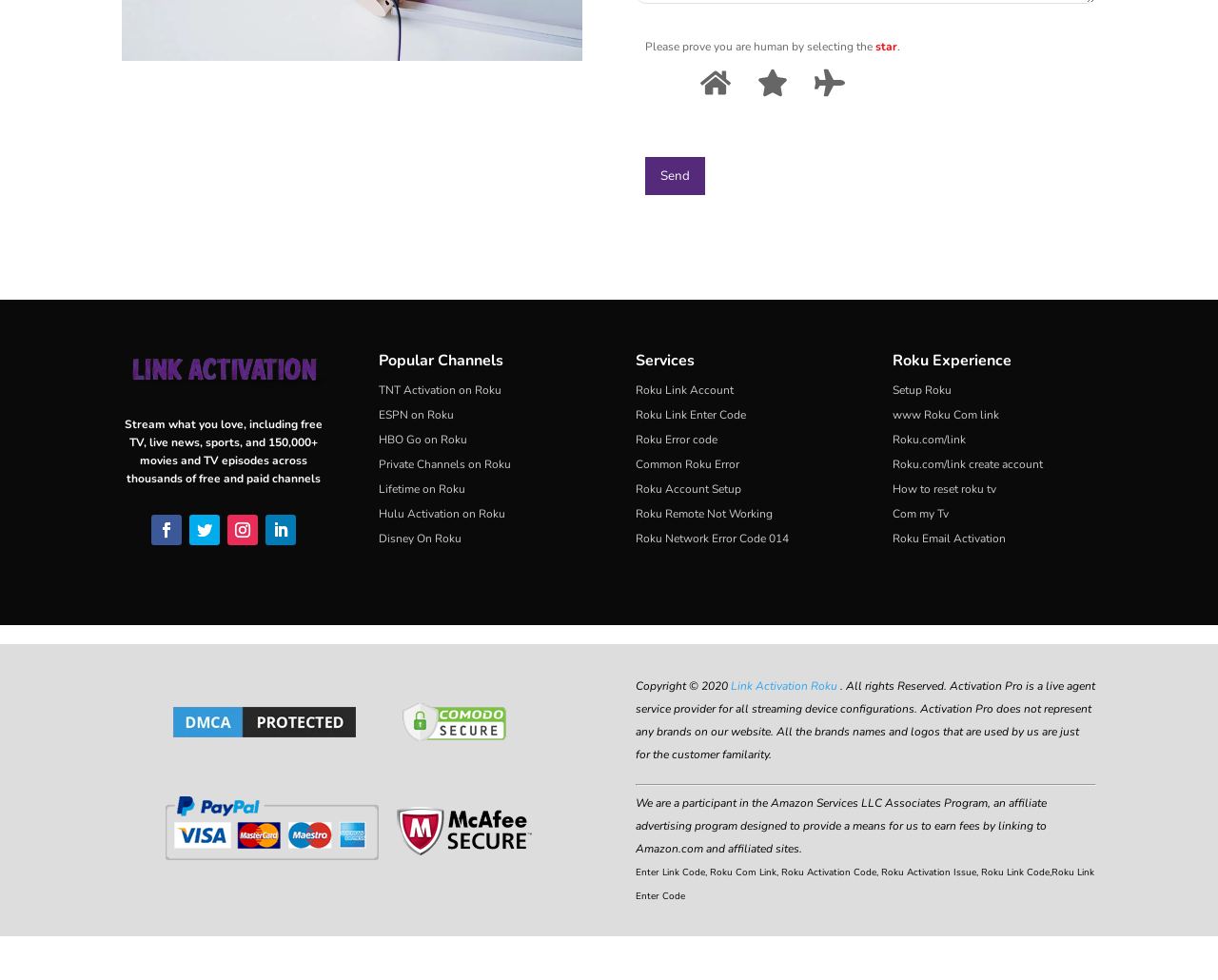What is the name of the affiliate program mentioned on the webpage?
Refer to the image and provide a one-word or short phrase answer.

Amazon Services LLC Associates Program